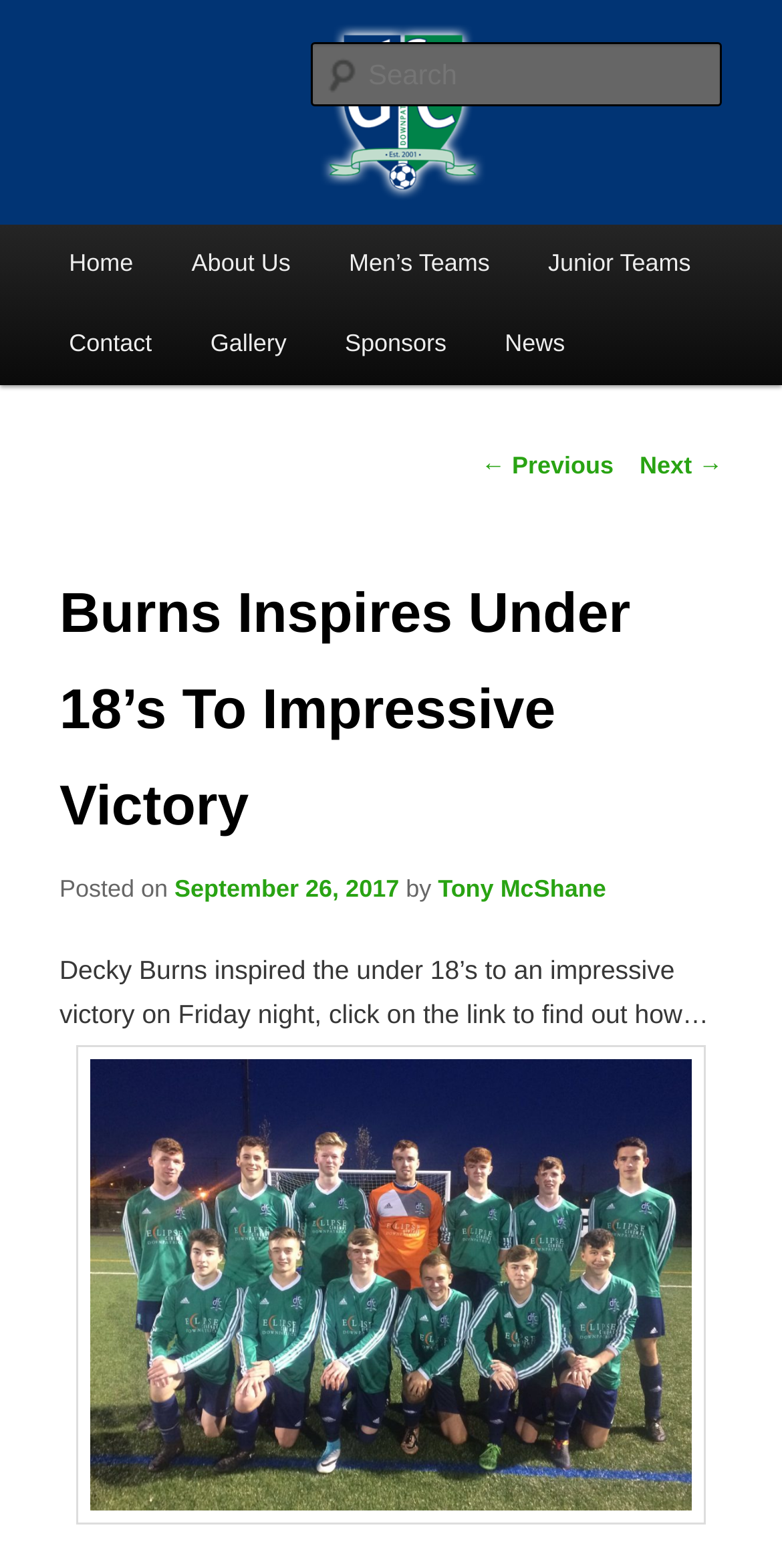How many menu items are there in the main menu?
Kindly answer the question with as much detail as you can.

The main menu can be found in the section with the heading 'Main menu'. There are 7 link elements within this section, each representing a menu item. These menu items are 'Home', 'About Us', 'Men’s Teams', 'Junior Teams', 'Contact', 'Gallery', and 'Sponsors'.